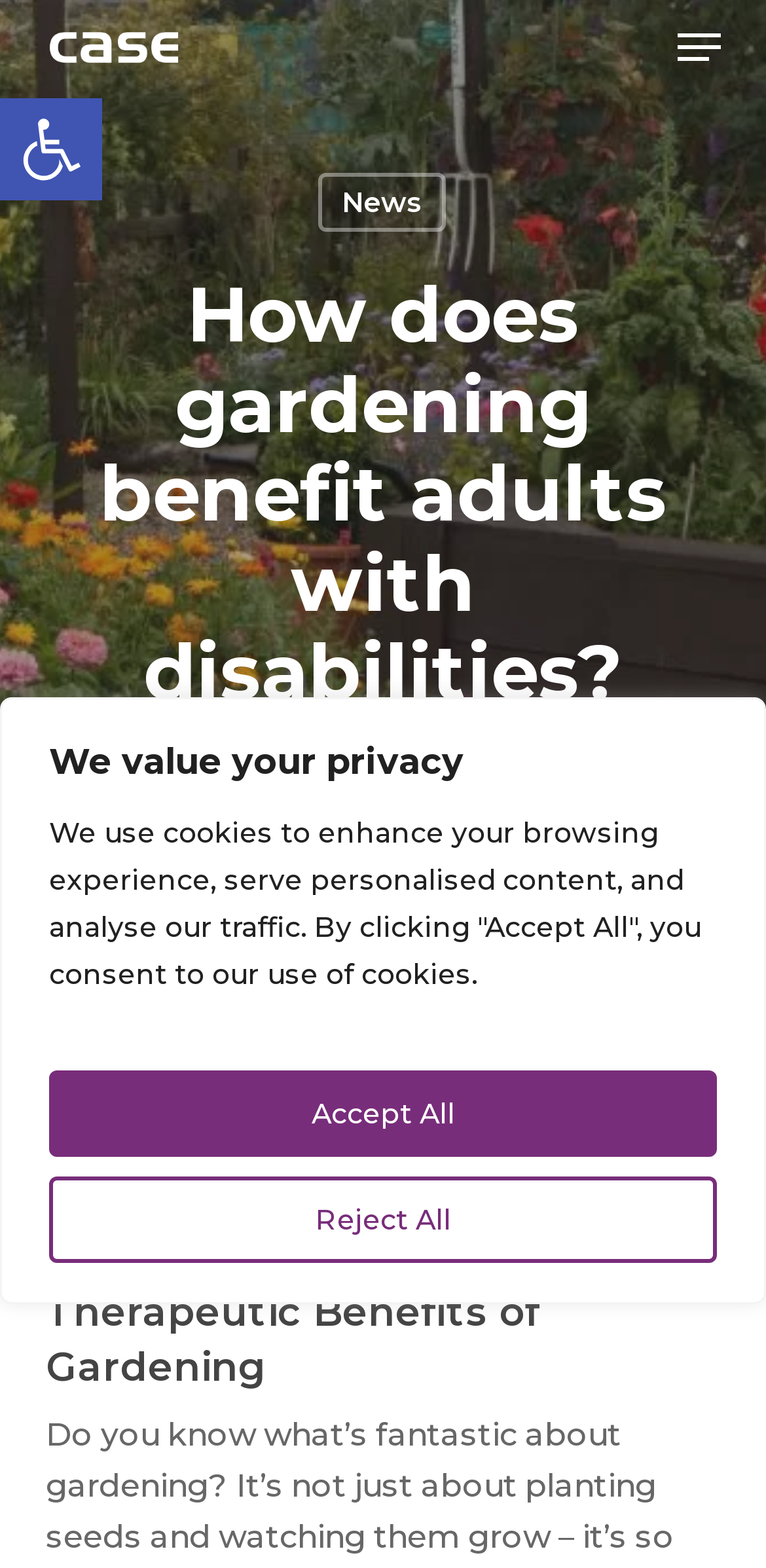Illustrate the webpage's structure and main components comprehensively.

The webpage is about the benefits of gardening for adults with learning disabilities at Case Training Hull. At the top left corner, there is a button to open the toolbar accessibility tools, accompanied by a small image. Below this, there is a static text stating "We value your privacy" and a longer text explaining the use of cookies on the website. Two buttons, "Reject All" and "Accept All", are placed below this text.

On the top right corner, there is a navigation menu button. Below this, there is a link to the "News" section. The main heading "How does gardening benefit adults with disabilities?" is centered at the top of the page.

The main content of the webpage starts with a date, "September 12, 2023", followed by a paragraph of text that summarizes the benefits of gardening for adults with learning disabilities at Case Training Hull. This text is divided into two parts, with a small gap in between. The first part explains how gardening empowers adults with learning disabilities, and the second part is a heading titled "Therapeutic Benefits of Gardening".